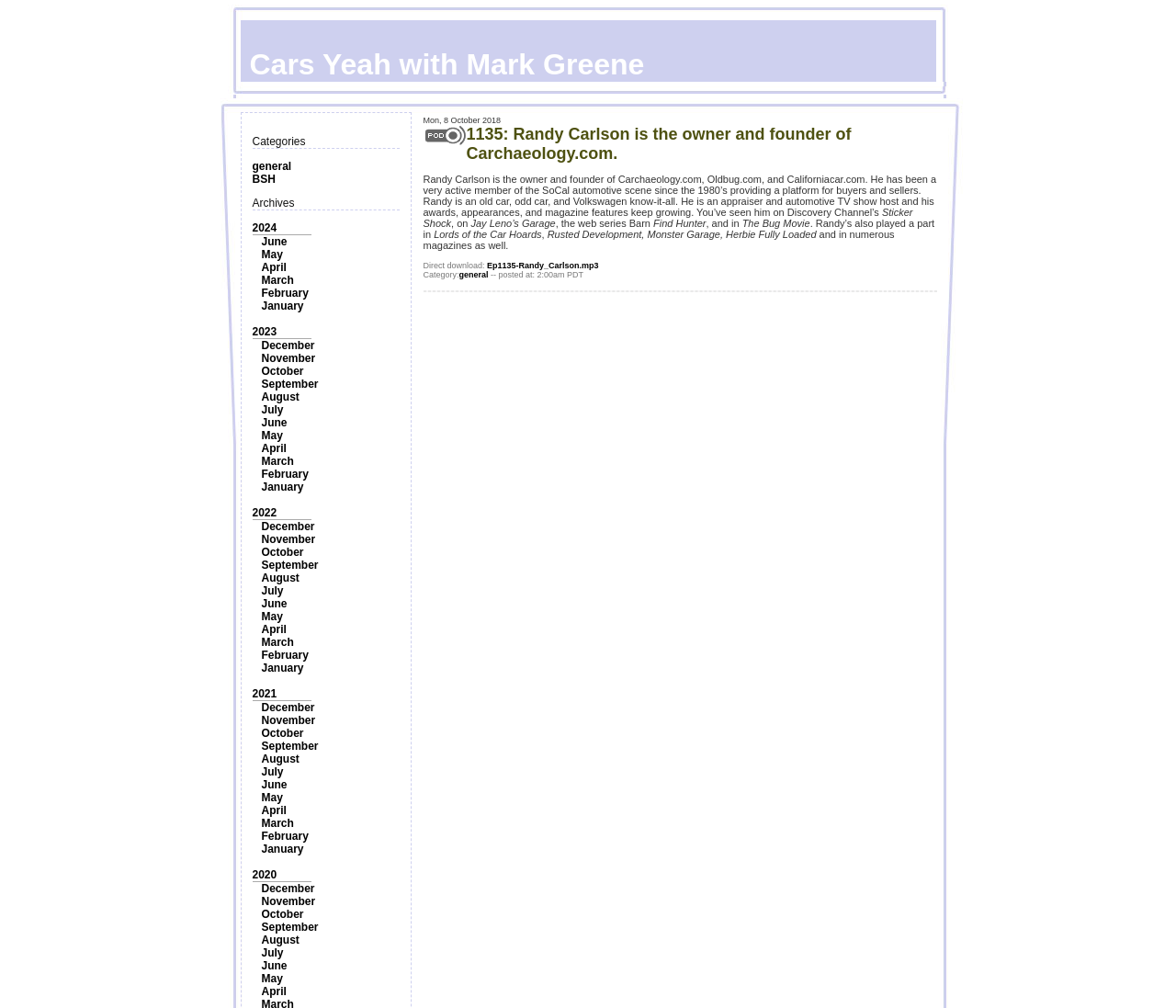Please identify the bounding box coordinates of the region to click in order to complete the given instruction: "Download the episode 1135". The coordinates should be four float numbers between 0 and 1, i.e., [left, top, right, bottom].

[0.396, 0.124, 0.724, 0.161]